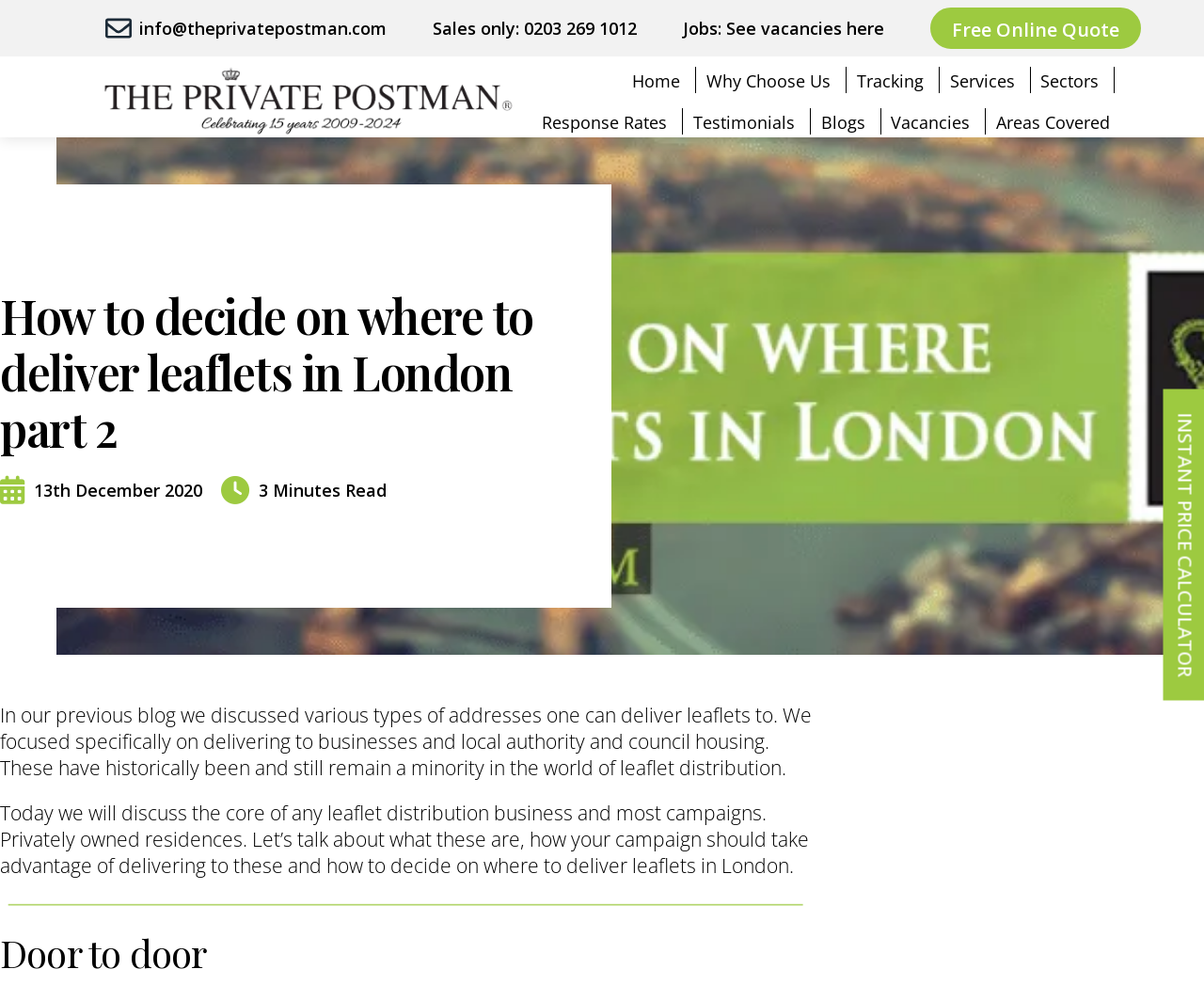Answer with a single word or phrase: 
What is the date of this blog post?

13th December 2020